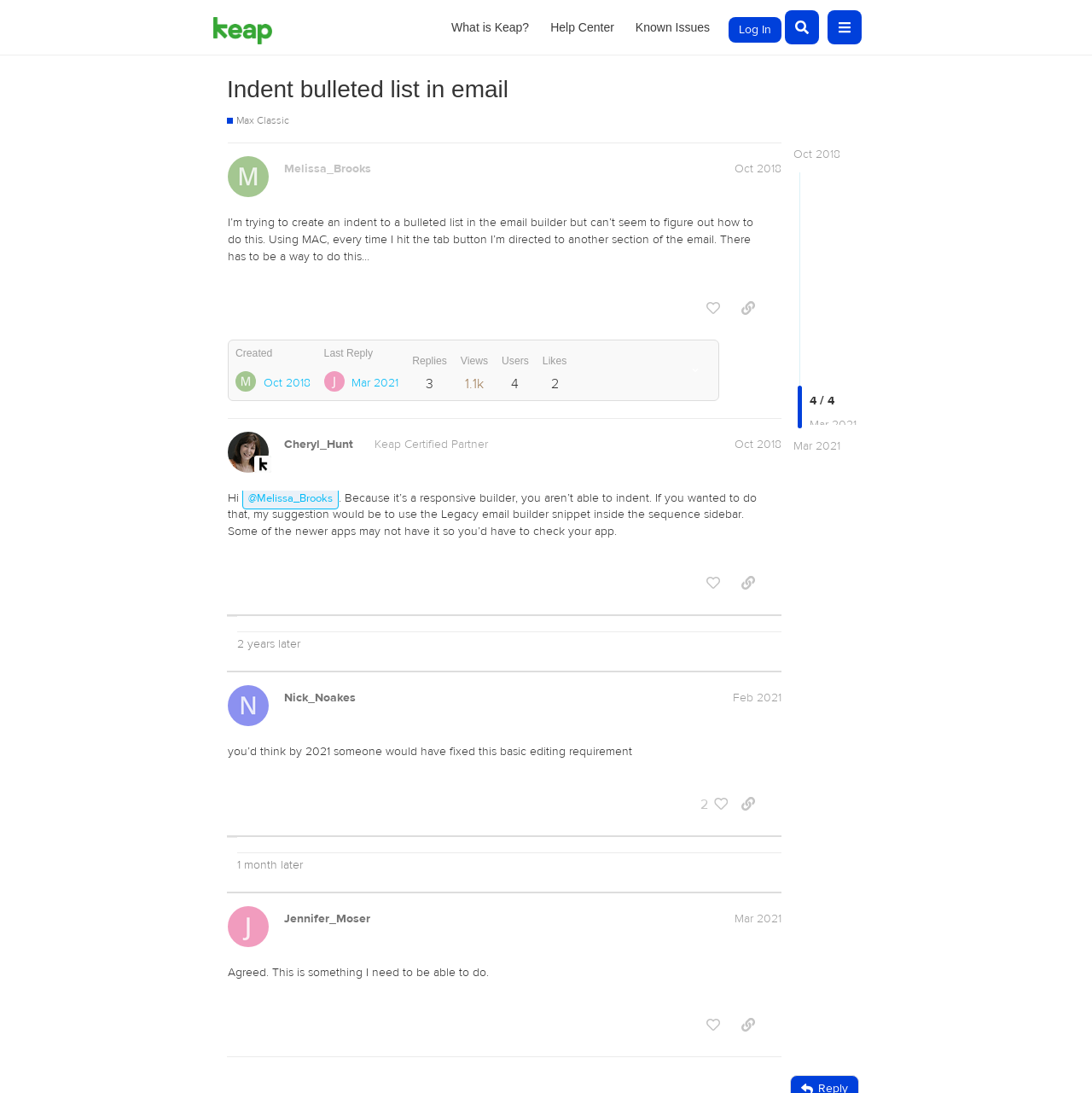Pinpoint the bounding box coordinates of the element that must be clicked to accomplish the following instruction: "Log in to the system". The coordinates should be in the format of four float numbers between 0 and 1, i.e., [left, top, right, bottom].

[0.667, 0.016, 0.716, 0.039]